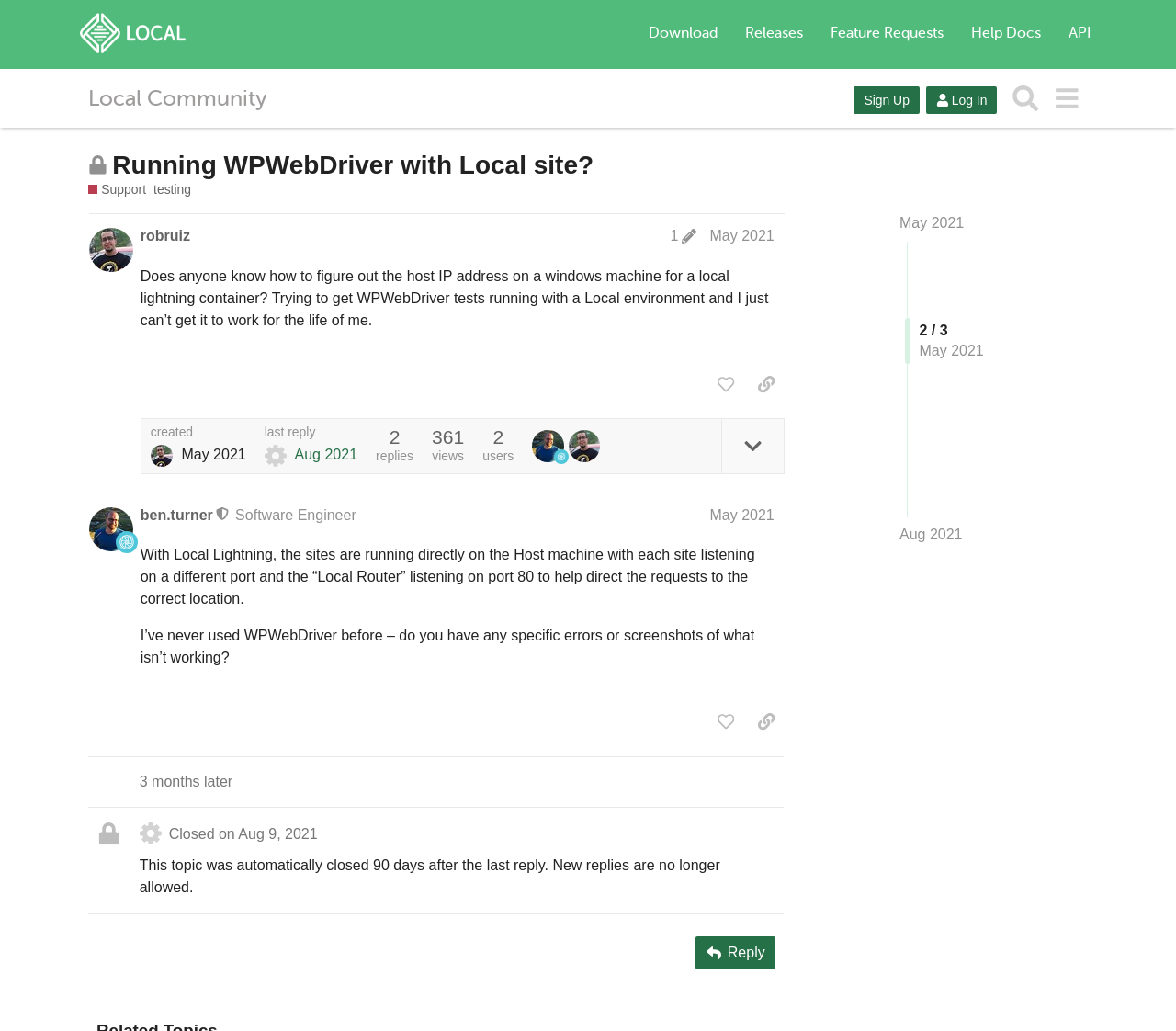How many replies are there in the discussion?
Based on the image, respond with a single word or phrase.

2